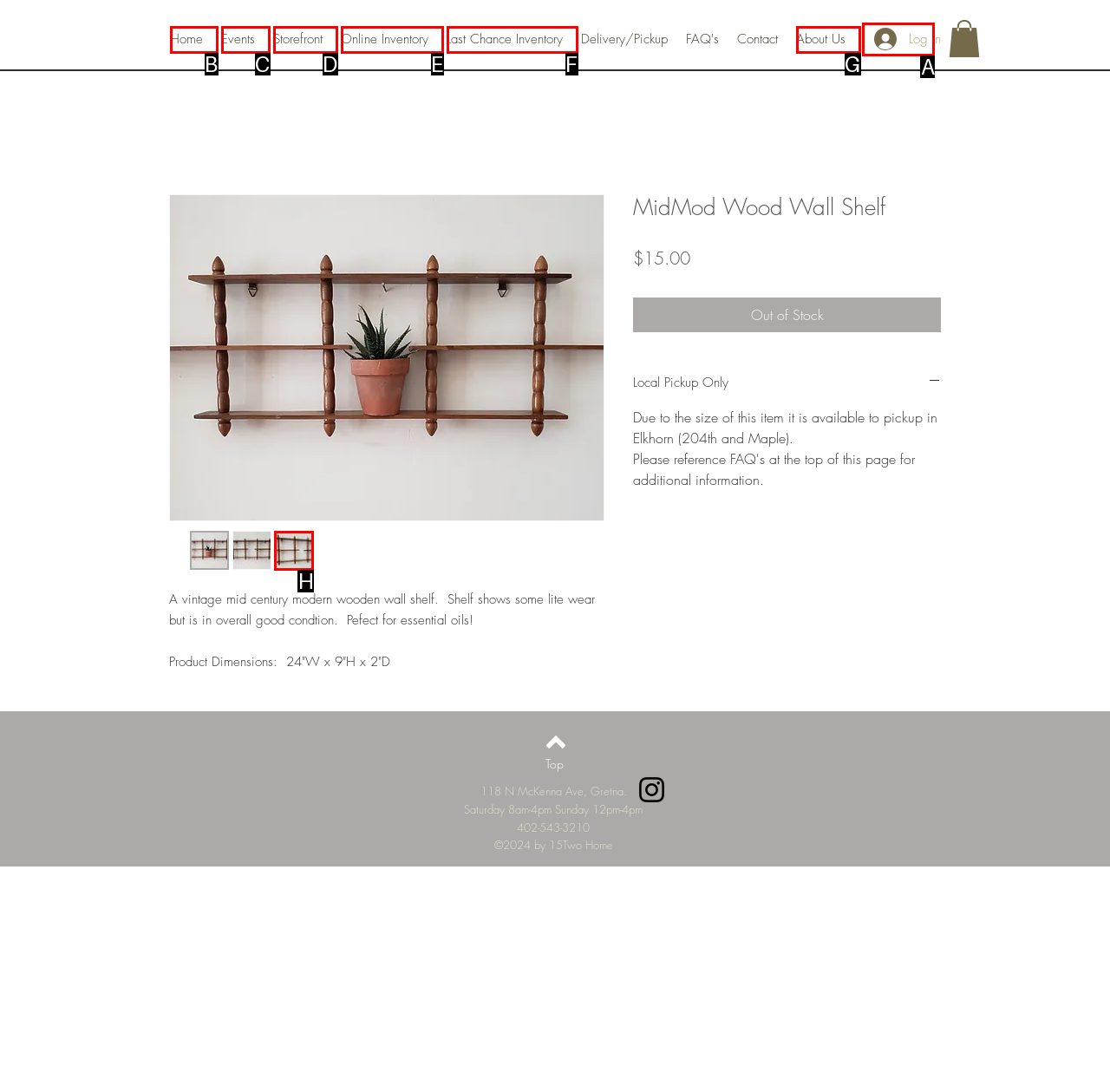What is the letter of the UI element you should click to Click the 'Log In' button? Provide the letter directly.

A